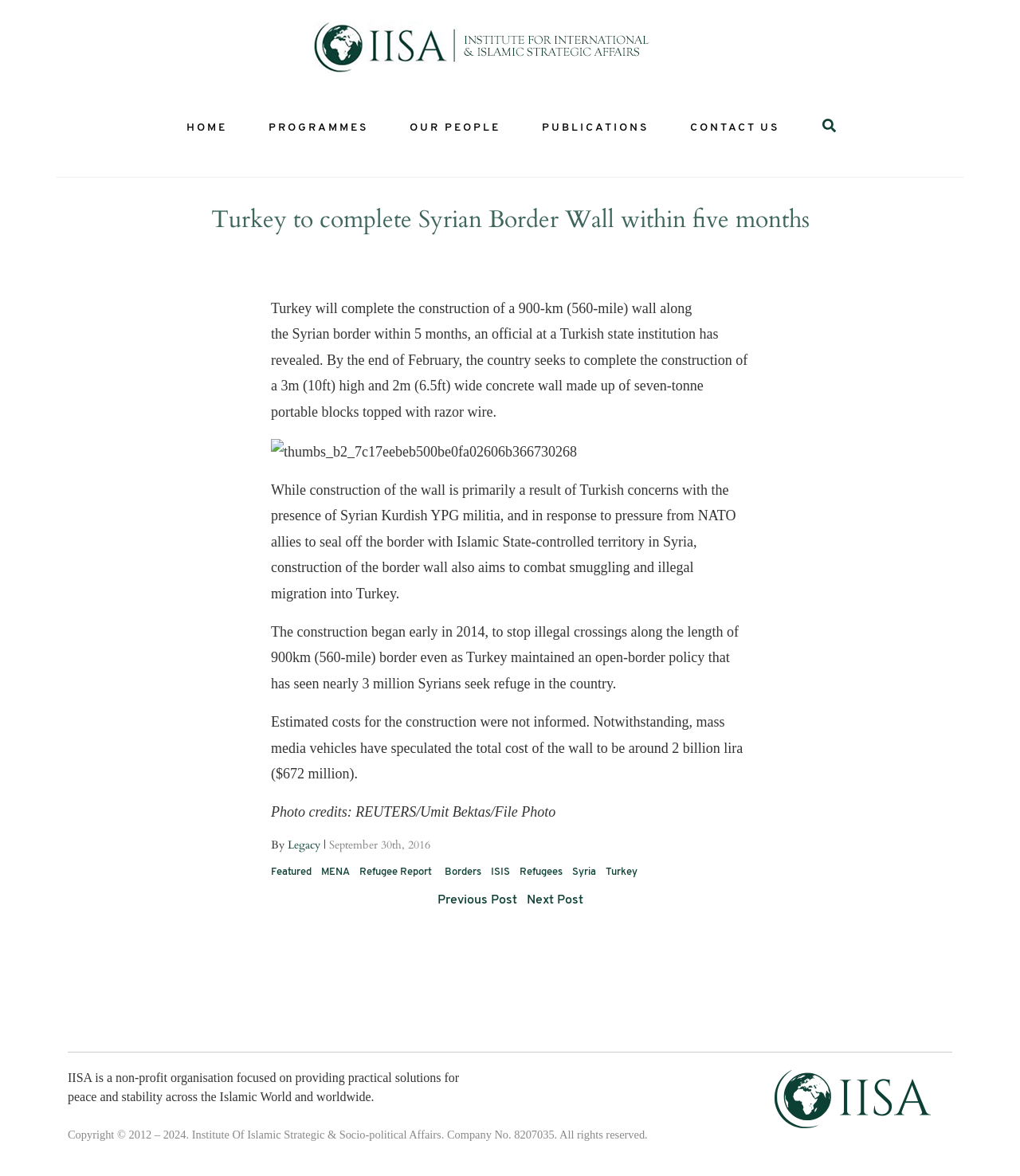Elaborate on the information and visuals displayed on the webpage.

The webpage is about the Institute for Islamic Strategic Affairs (IISA) and features an article titled "Turkey to complete Syrian Border Wall within five months". At the top left corner, there is an IISA logo, which is a link. Below the logo, there is a navigation menu with links to "HOME", "PROGRAMMES", "OUR PEOPLE", "PUBLICATIONS", "CONTACT US", and "SEARCH".

The main article is divided into several sections. The title of the article is displayed prominently at the top, followed by a block of text that describes the construction of a 900-km wall along the Syrian border by Turkey. Below the text, there is an image related to the article. The article continues with more text, discussing the reasons behind the construction of the wall, its estimated cost, and its impact on illegal crossings and refugee migration.

To the right of the article, there are several links categorized by topic, including "Featured", "MENA", "Refugee Report", "Borders", "ISIS", "Refugees", "Syria", and "Turkey". Below these links, there are navigation links to "Previous Post" and "Next Post".

At the bottom of the page, there is a section with information about IISA, describing it as a non-profit organization focused on providing practical solutions for peace and stability across the Islamic World and worldwide. Below this section, there is a copyright notice with the organization's company number and a reserved rights statement. Finally, there is an IISA logo at the bottom right corner of the page.